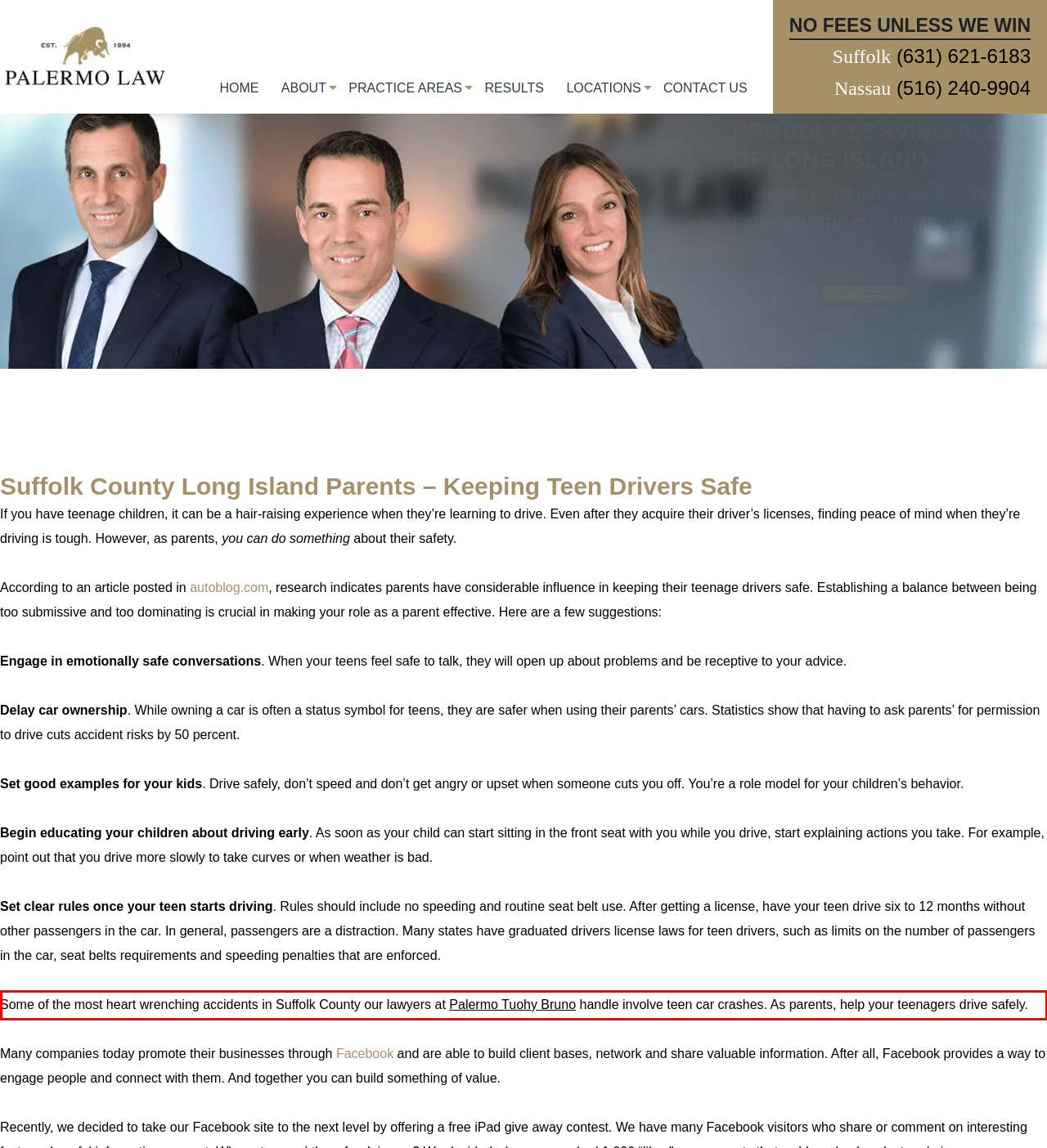With the provided screenshot of a webpage, locate the red bounding box and perform OCR to extract the text content inside it.

Some of the most heart wrenching accidents in Suffolk County our lawyers at Palermo Tuohy Bruno handle involve teen car crashes. As parents, help your teenagers drive safely.